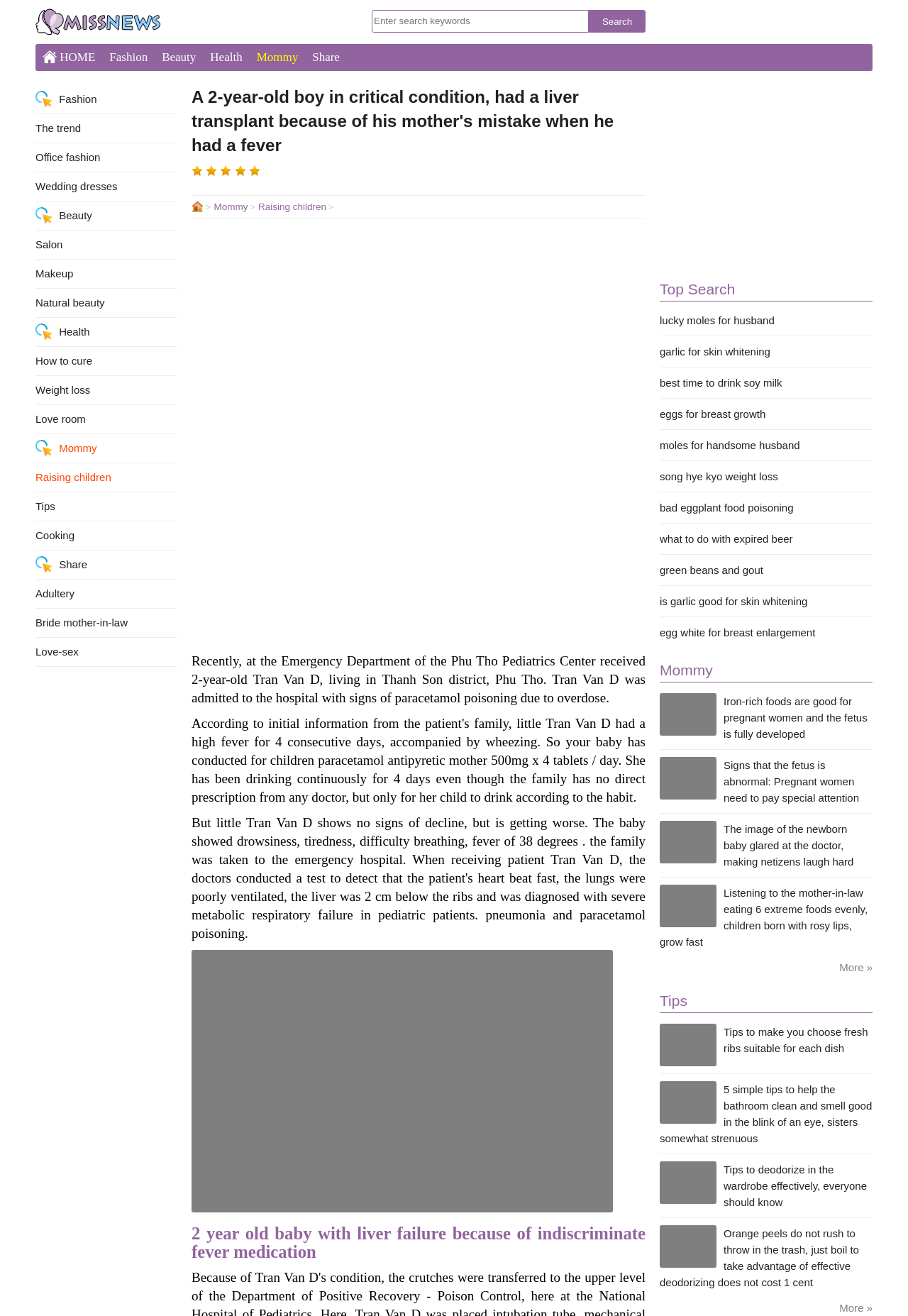Locate the bounding box of the UI element with the following description: "song hye kyo weight loss".

[0.727, 0.35, 0.961, 0.374]